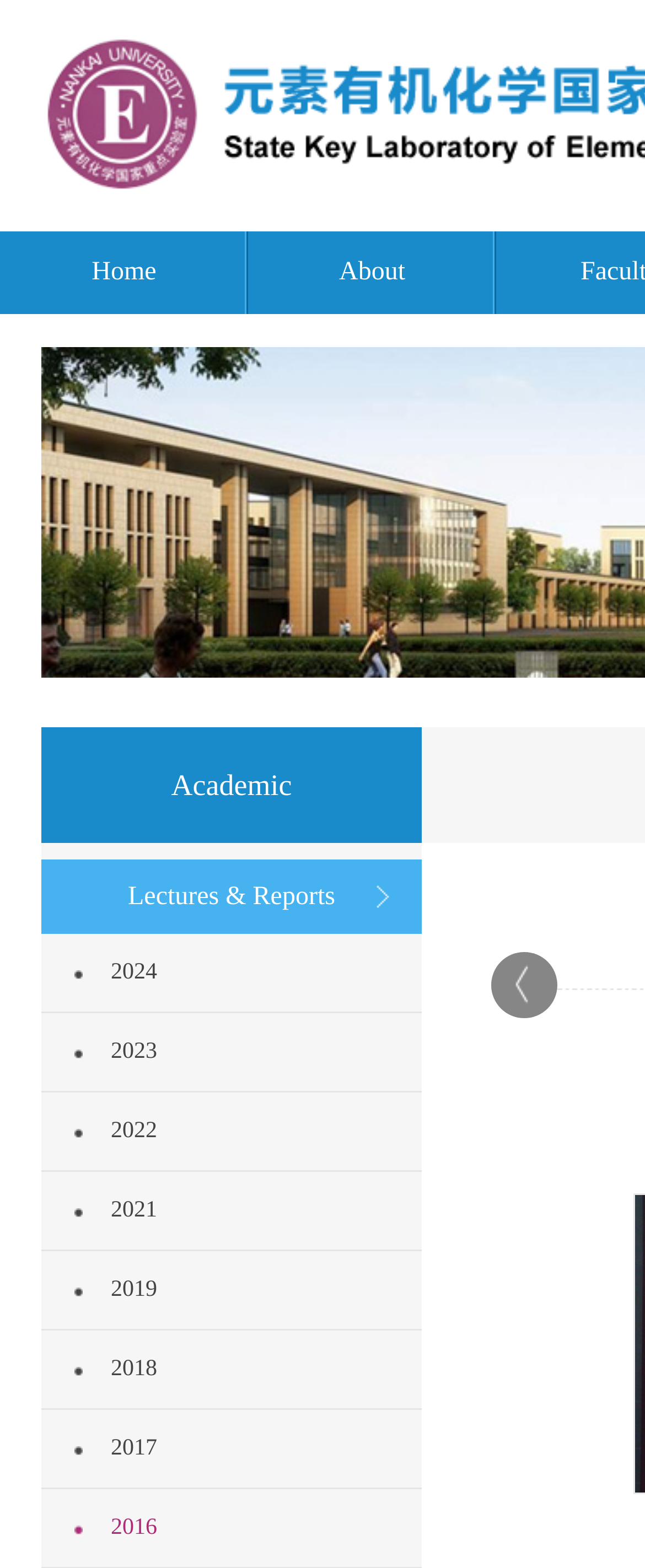Please identify the bounding box coordinates of the clickable area that will allow you to execute the instruction: "view privacy and disclaimer".

None